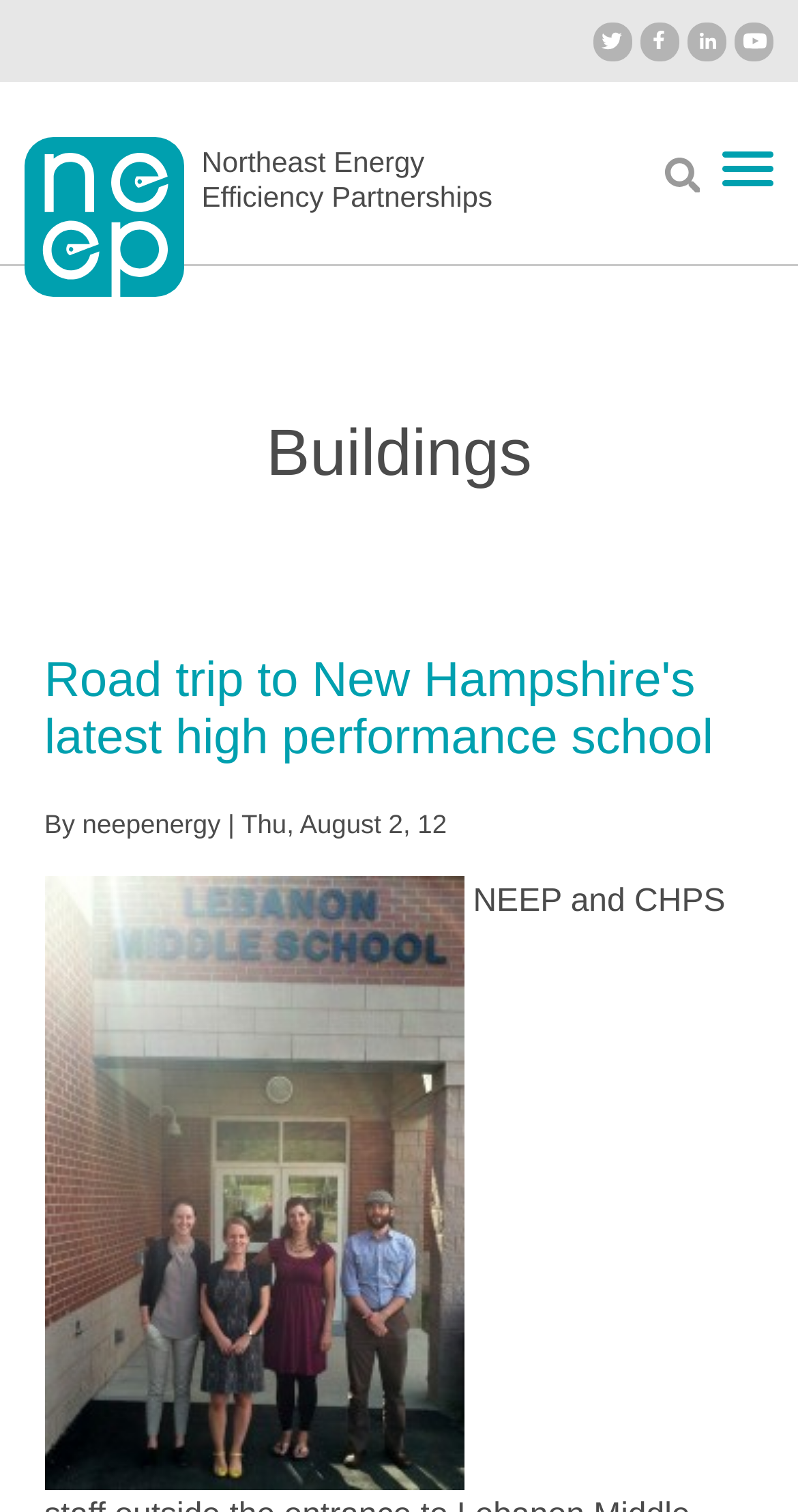Identify the coordinates of the bounding box for the element that must be clicked to accomplish the instruction: "Click on the 'Log in' link".

[0.292, 0.094, 0.397, 0.117]